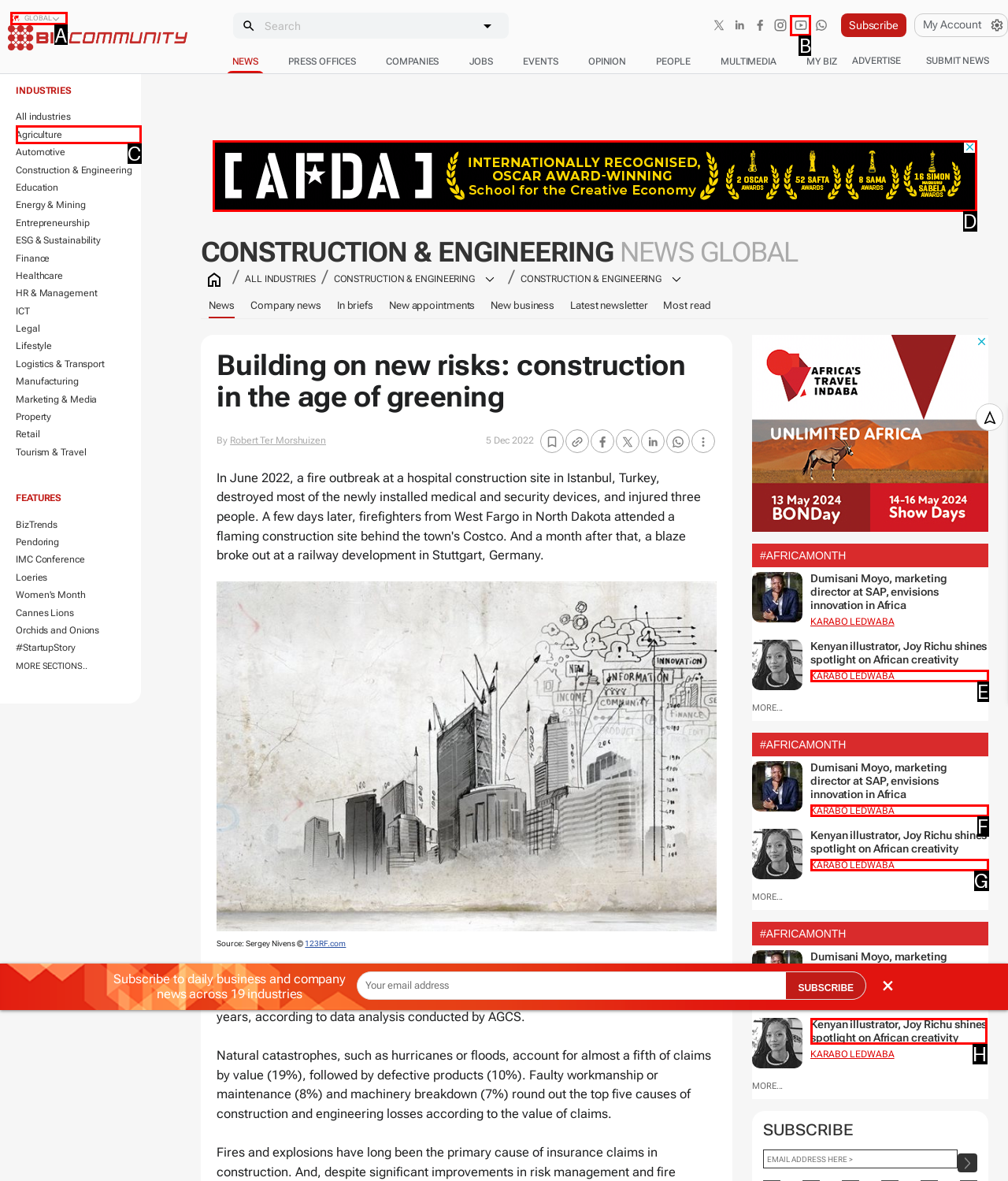Match the HTML element to the description: Karabo Ledwaba. Answer with the letter of the correct option from the provided choices.

G